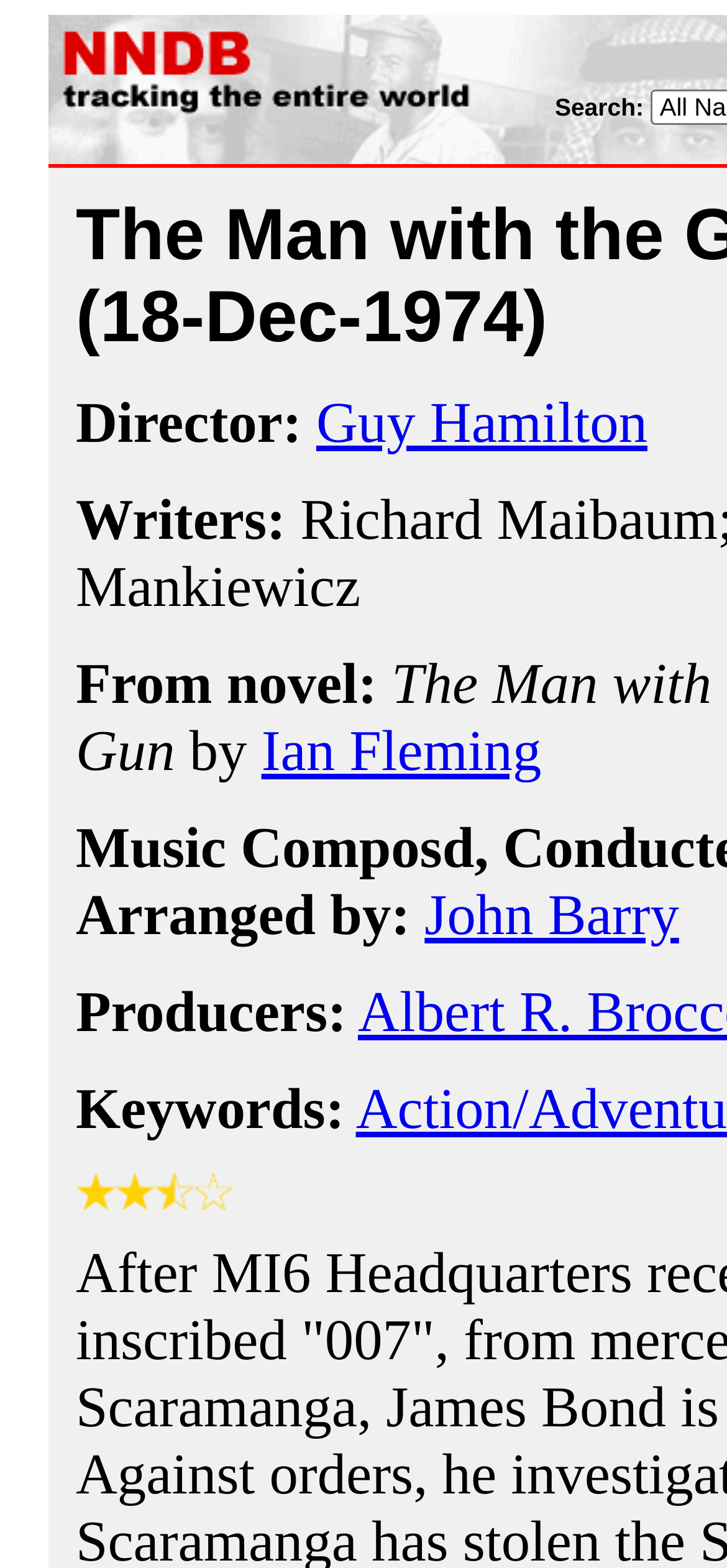How many images are there in the webpage?
Based on the screenshot, provide your answer in one word or phrase.

6